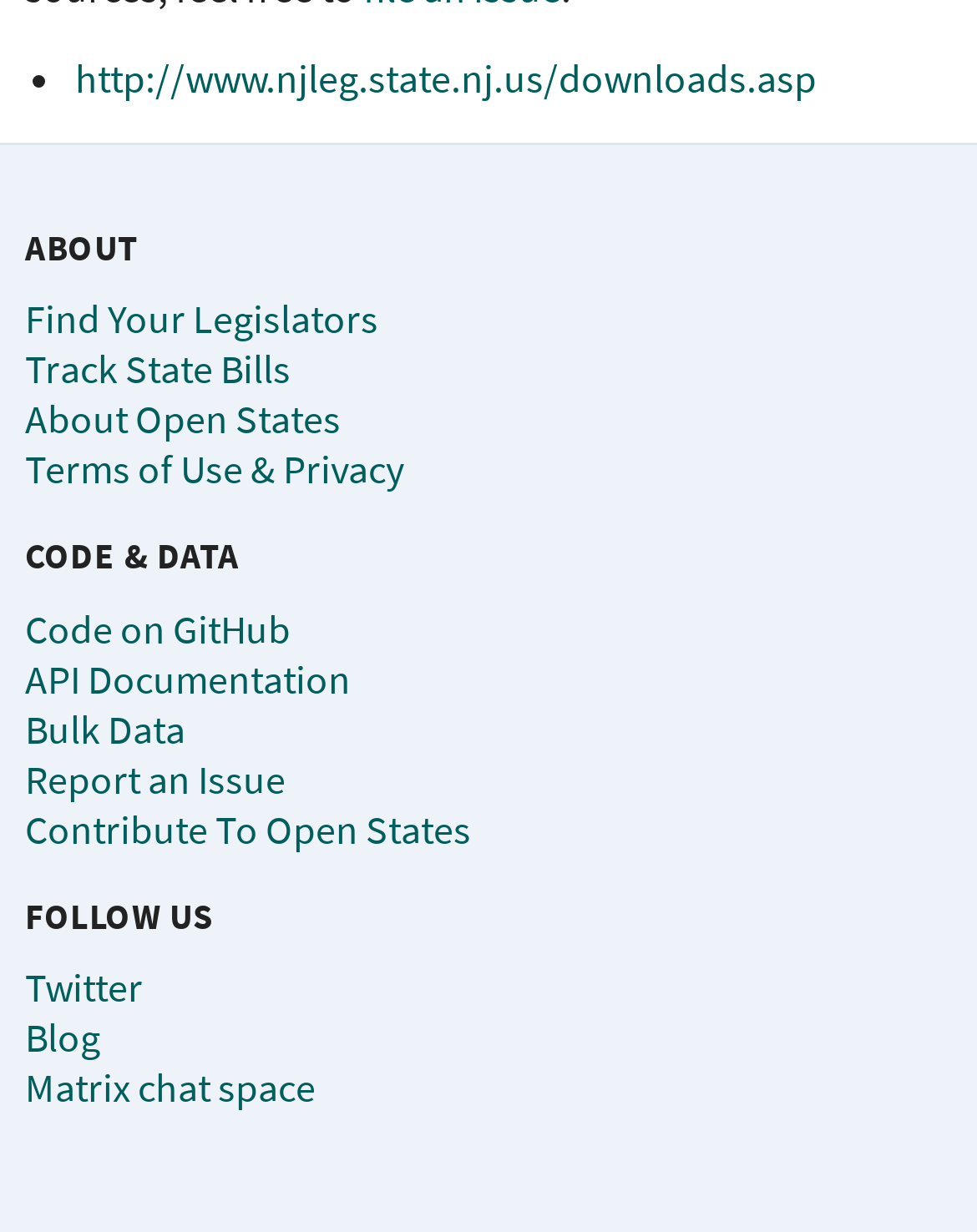What is the last link under FOLLOW US?
Based on the image content, provide your answer in one word or a short phrase.

Matrix chat space